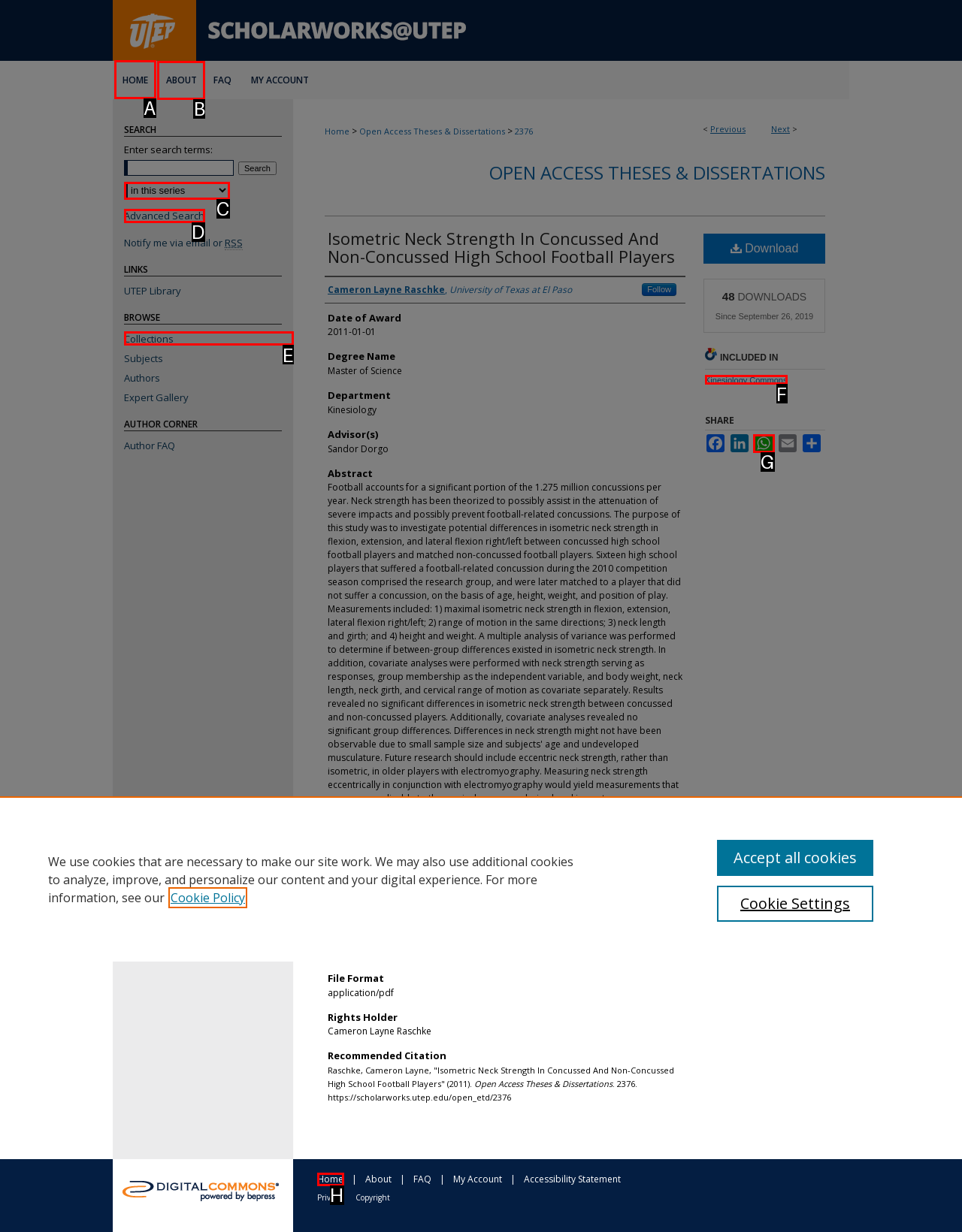Point out the correct UI element to click to carry out this instruction: View Event Details
Answer with the letter of the chosen option from the provided choices directly.

None